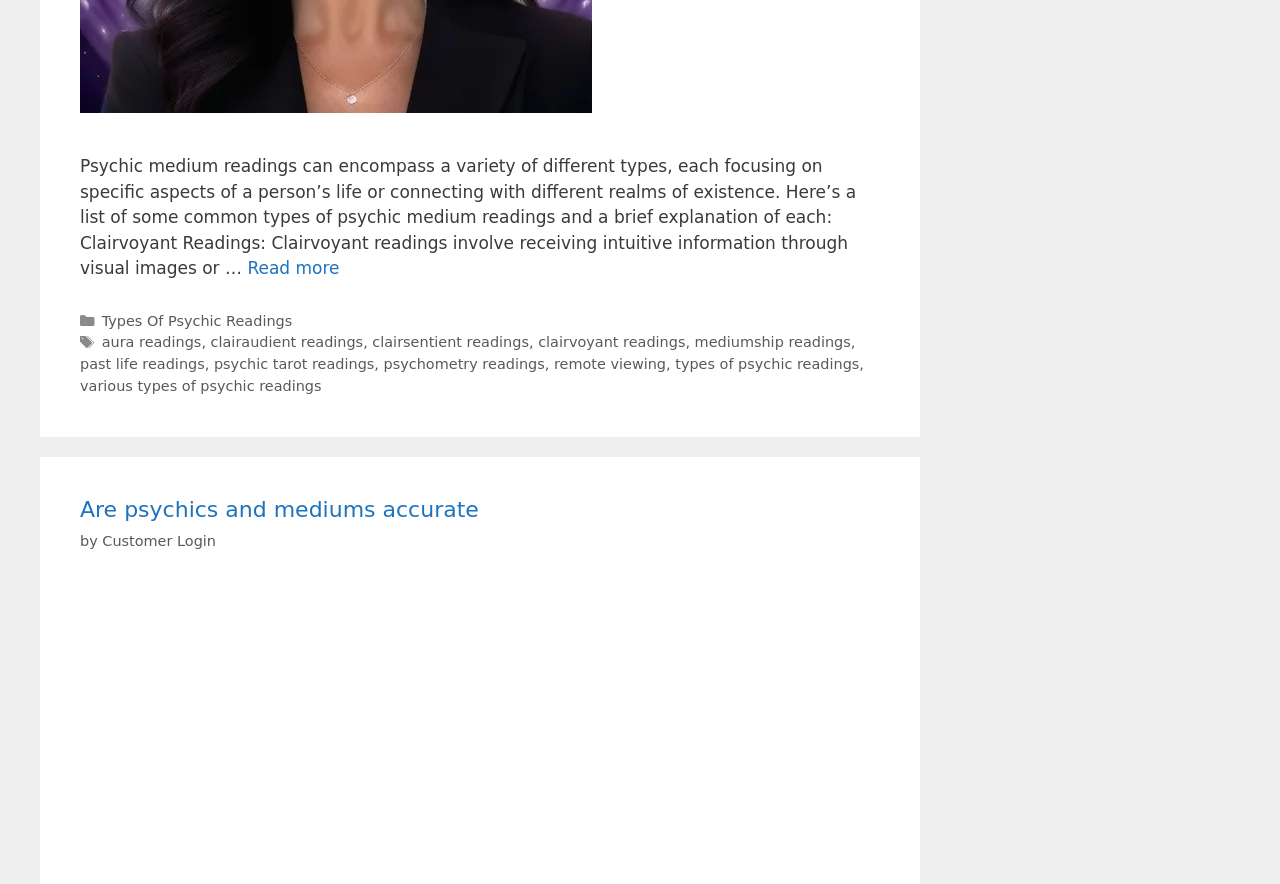Determine the bounding box coordinates of the section I need to click to execute the following instruction: "Learn about clairvoyant readings". Provide the coordinates as four float numbers between 0 and 1, i.e., [left, top, right, bottom].

[0.42, 0.378, 0.535, 0.396]